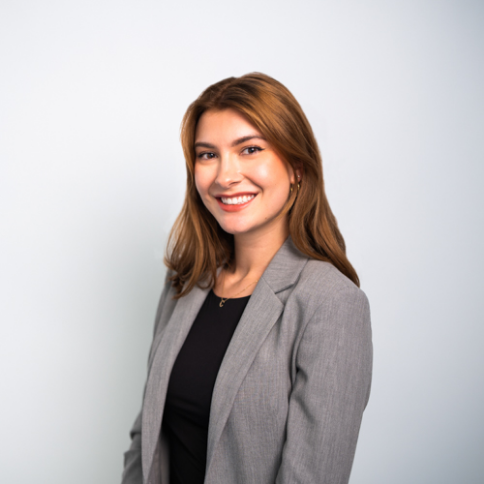Please provide a short answer using a single word or phrase for the question:
Where is Carly based?

New York